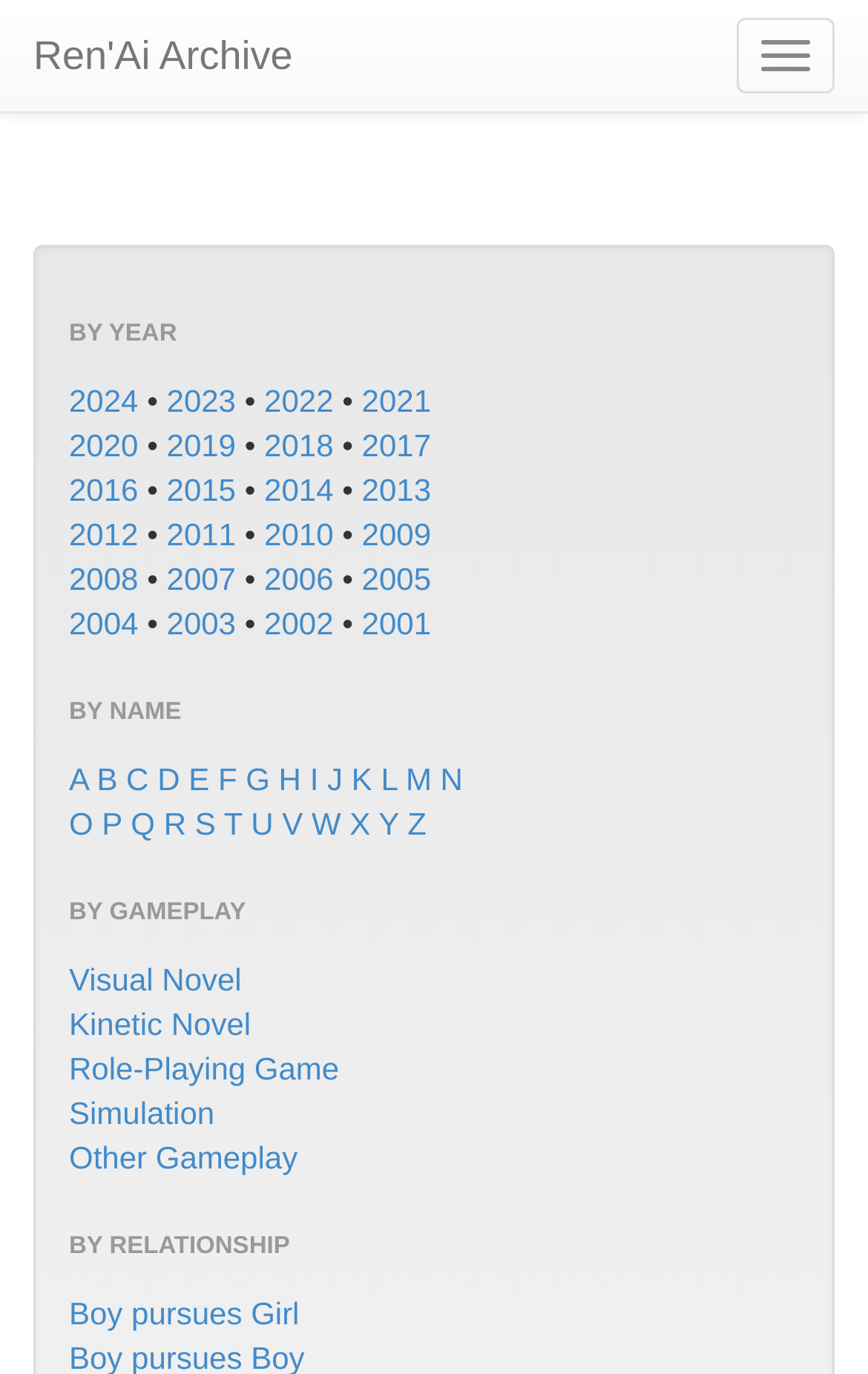Determine the bounding box coordinates for the area that needs to be clicked to fulfill this task: "View games by name starting with A". The coordinates must be given as four float numbers between 0 and 1, i.e., [left, top, right, bottom].

[0.079, 0.554, 0.101, 0.58]